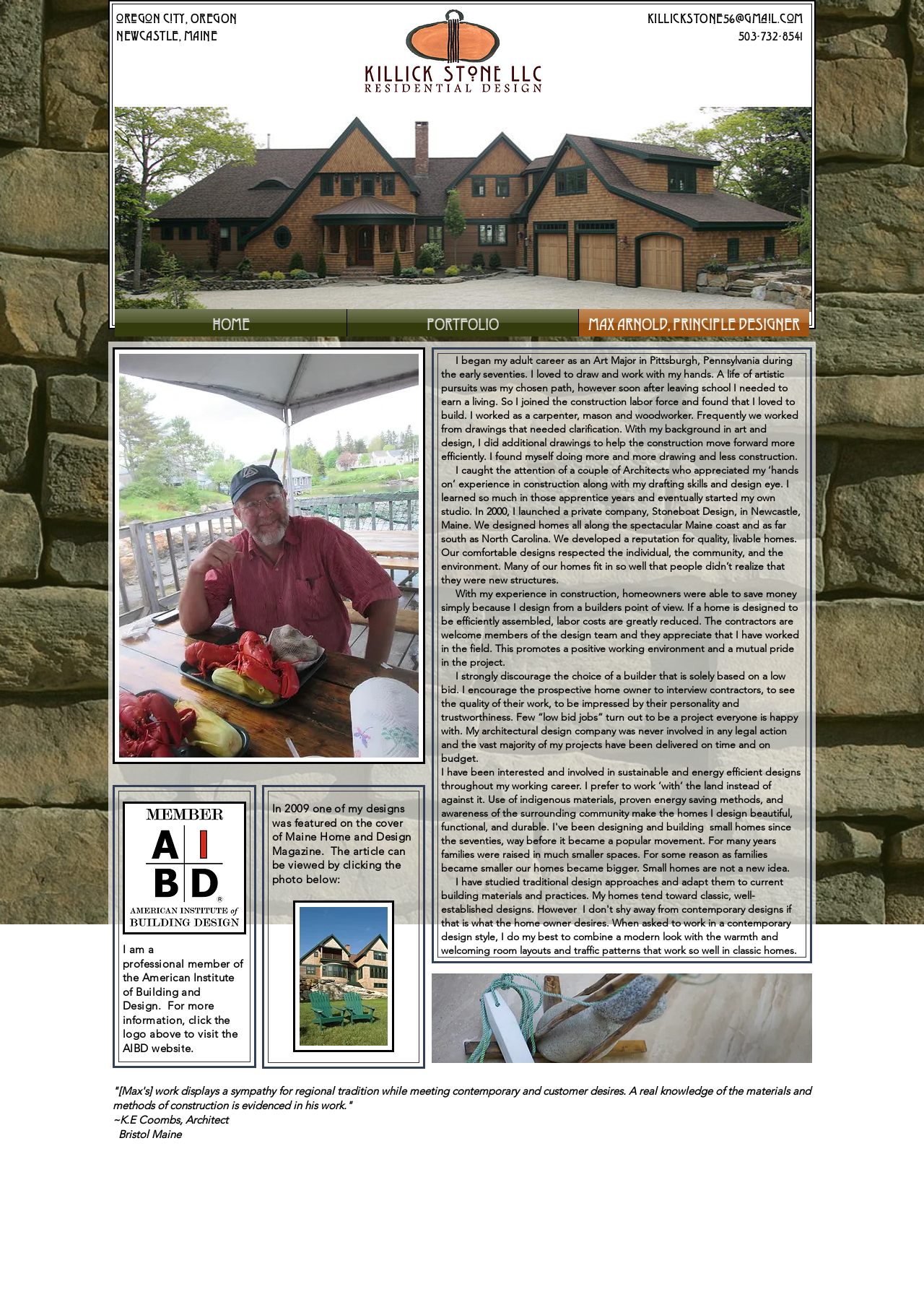Provide a short, one-word or phrase answer to the question below:
What is the location of Max Arnold's office?

Oregon City, Oregon